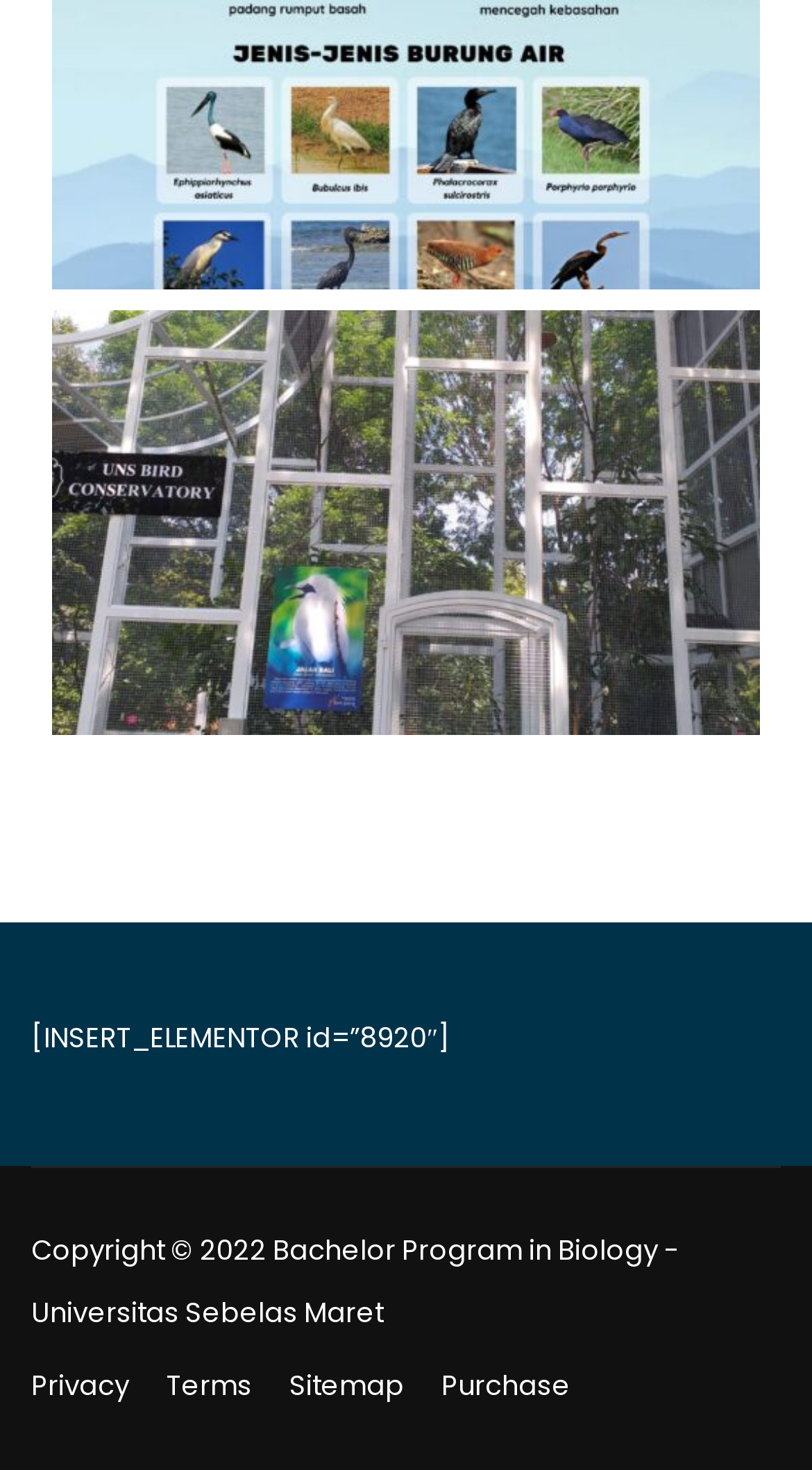What is the name of the university?
Based on the image, respond with a single word or phrase.

Universitas Sebelas Maret